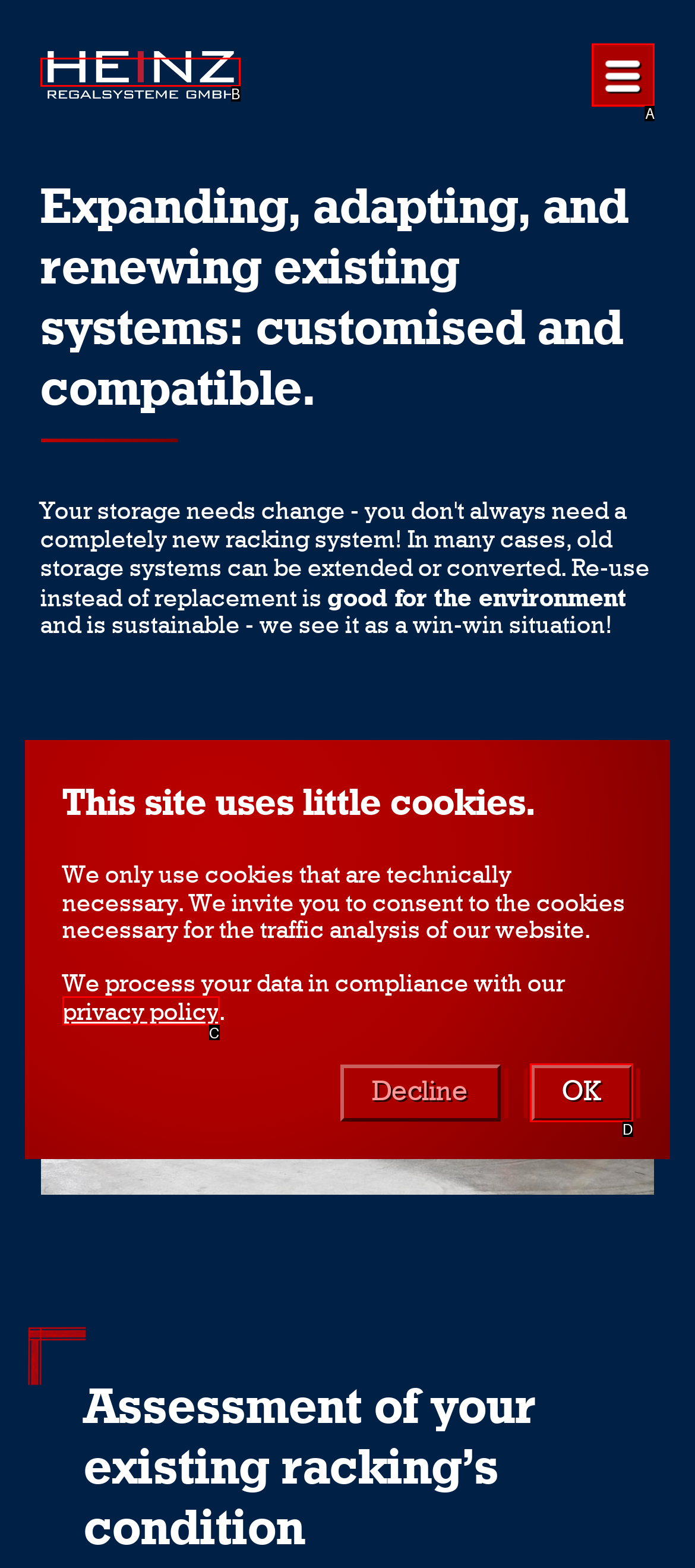From the options presented, which lettered element matches this description: privacy policy
Reply solely with the letter of the matching option.

C